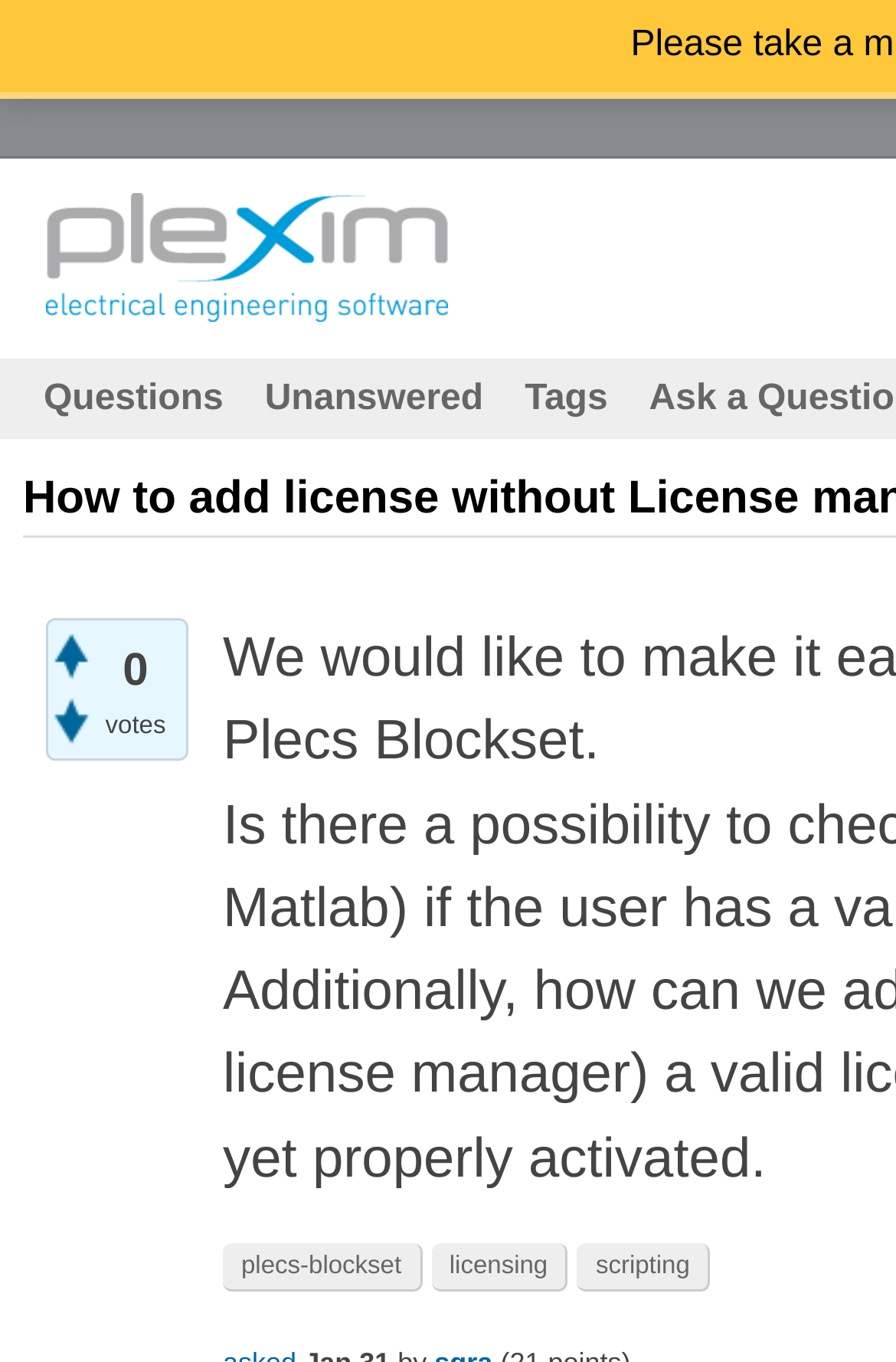Please indicate the bounding box coordinates for the clickable area to complete the following task: "view unanswered questions". The coordinates should be specified as four float numbers between 0 and 1, i.e., [left, top, right, bottom].

[0.272, 0.263, 0.562, 0.322]